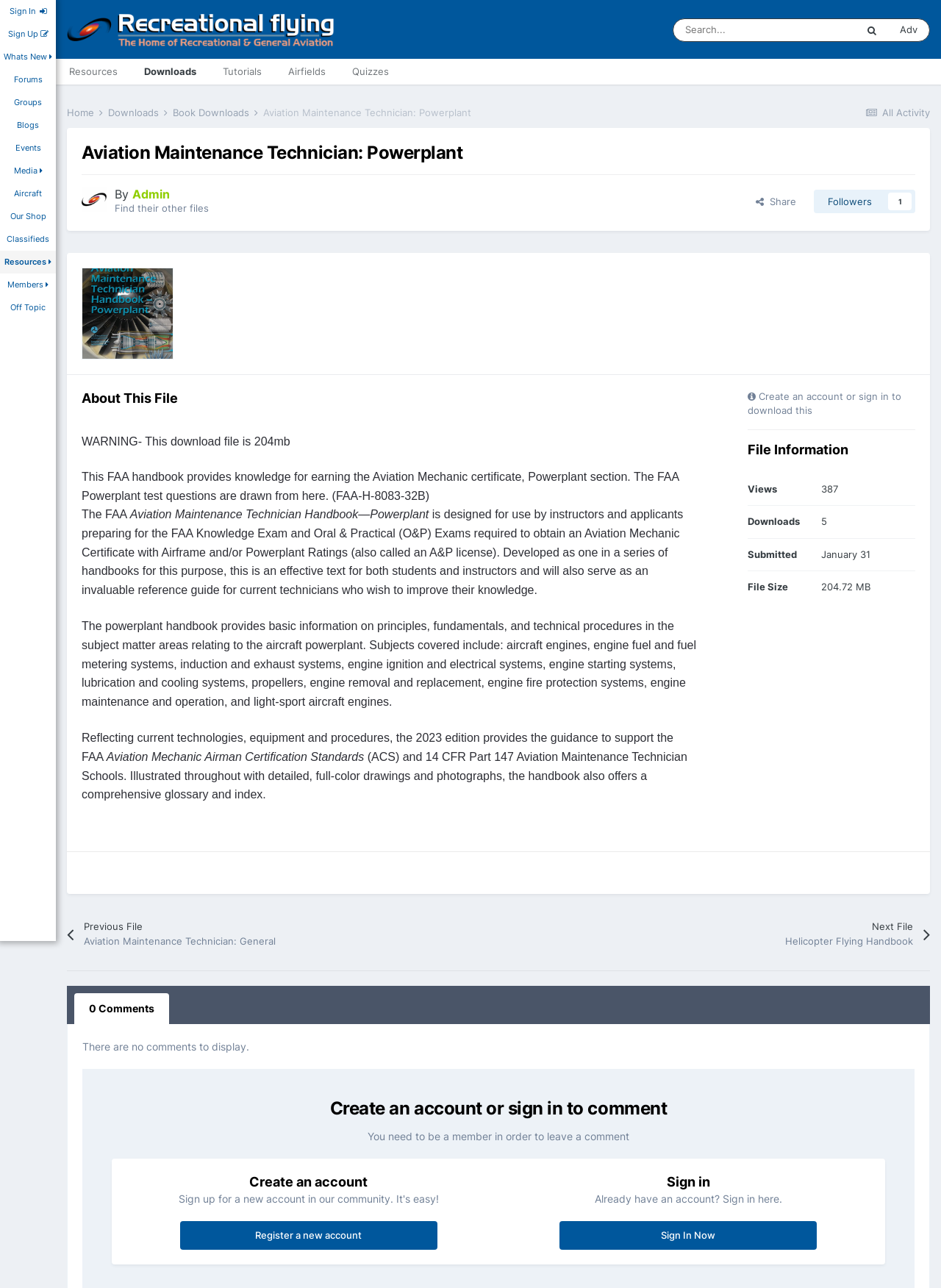Identify and extract the main heading of the webpage.

Aviation Maintenance Technician: Powerplant